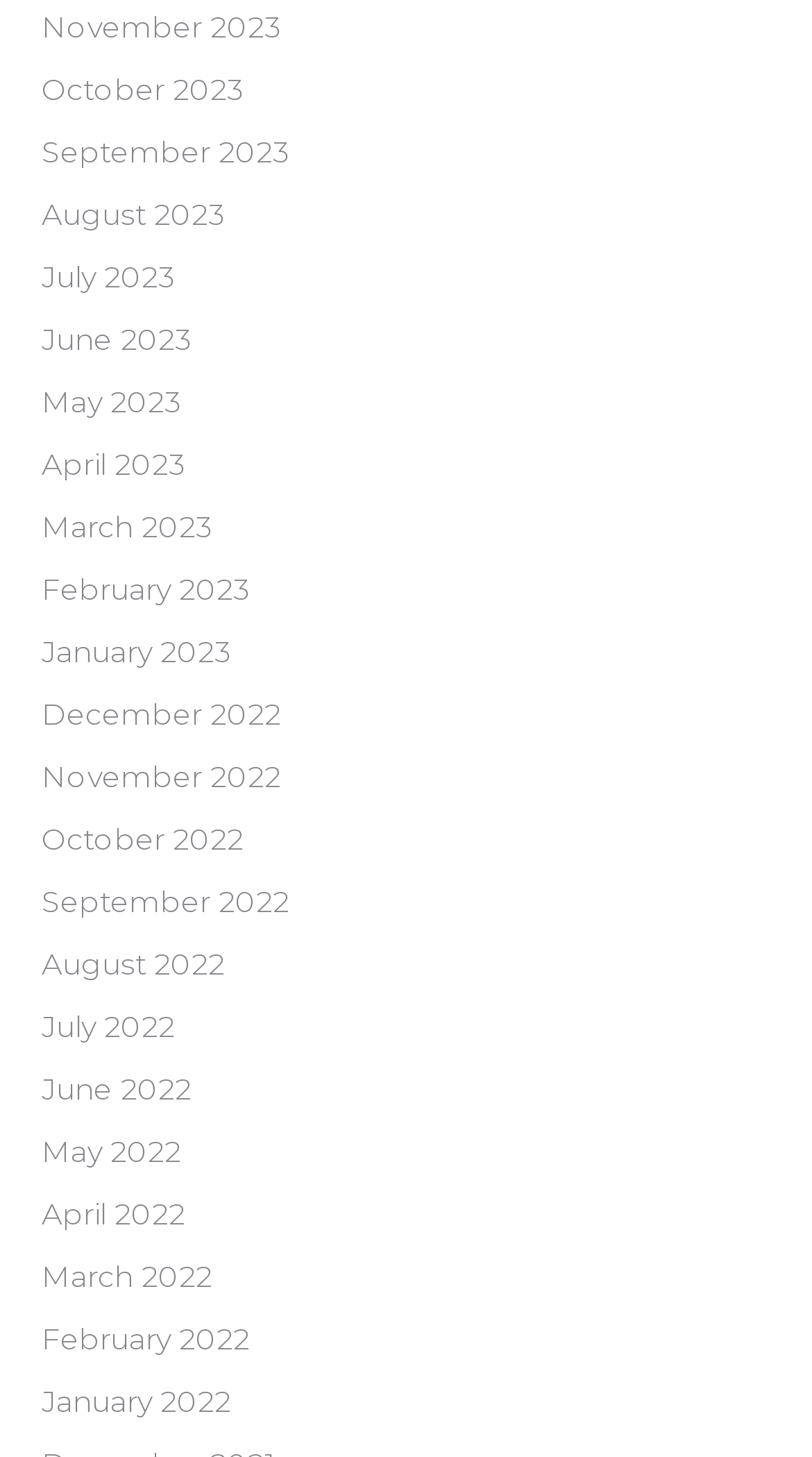How many links are there in the first row?
Use the screenshot to answer the question with a single word or phrase.

4